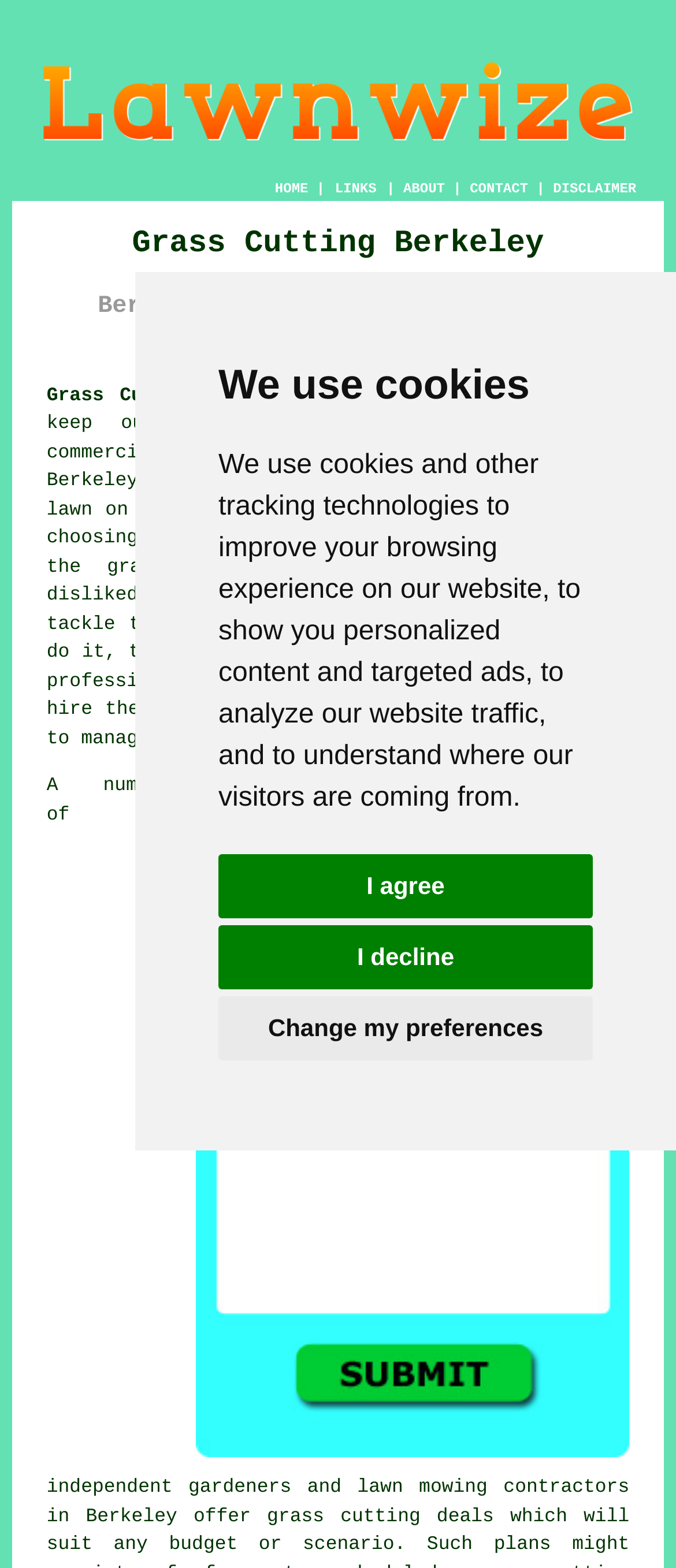What type of professionals are mentioned on the webpage?
Give a detailed and exhaustive answer to the question.

The webpage mentions independent gardeners as professionals who can provide lawn mowing services, as indicated by the text 'A number of independent gardeners and...'.